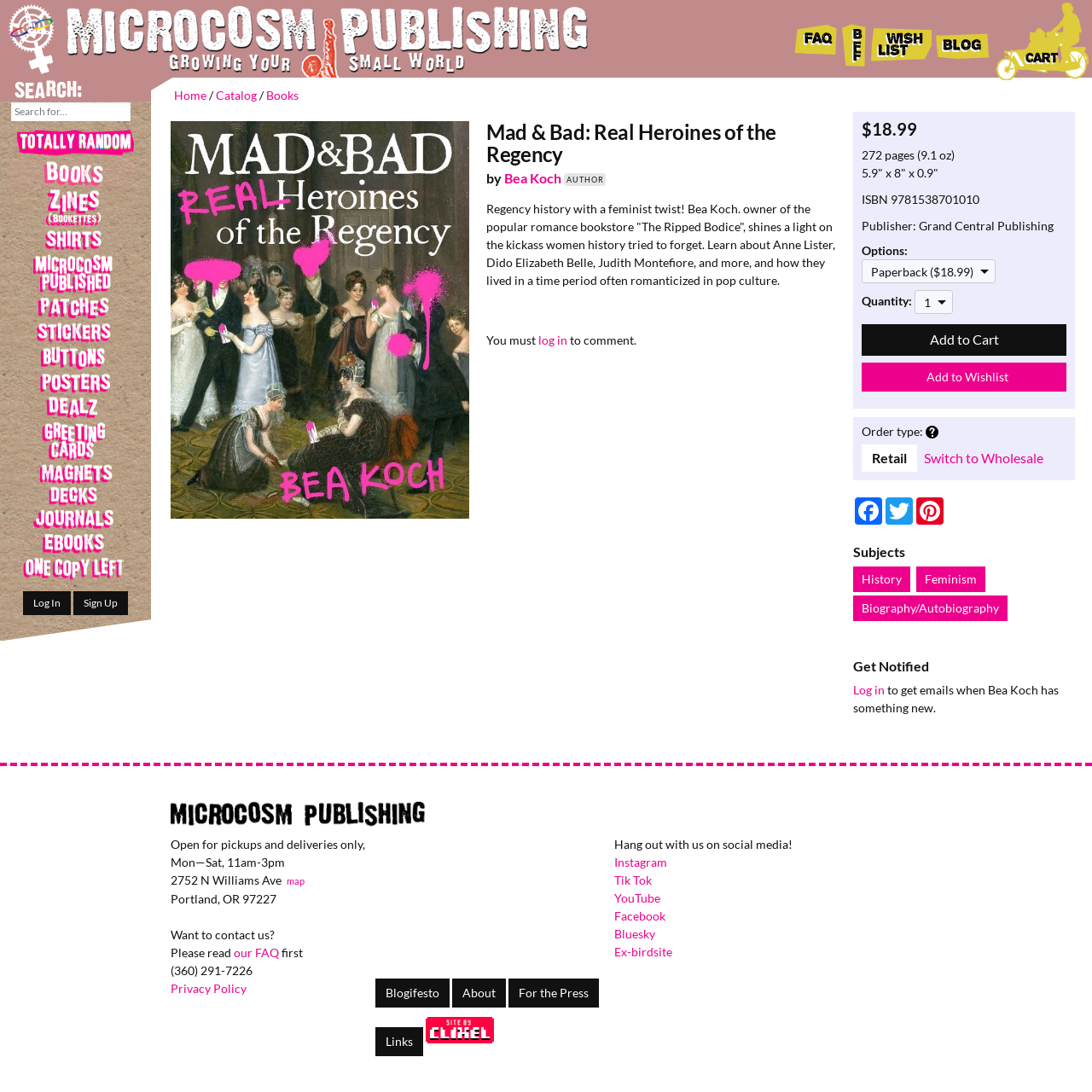Provide a comprehensive caption for the webpage.

This webpage is about a book titled "Mad & Bad: Real Heroines of the Regency" by Bea Koch. The book's cover is displayed on the page, featuring a Regency-era oil painting defaced with hot pink "paint". The title and author of the book are prominently displayed above the cover image.

At the top of the page, there are several links to navigate to different sections of the website, including the homepage, blog, wishlist, and FAQ. There is also a search bar where users can search for specific keywords.

Below the book's title and author, there is a brief description of the book, which highlights its focus on feminist history and the stories of women who were often forgotten. The description also mentions the book's price, page count, and publisher.

To the right of the book's description, there are options to add the book to the cart or wishlist, as well as a dropdown menu to select the quantity of books to purchase. There is also a button to add the book to the cart and another to add it to the wishlist.

At the bottom of the page, there is a section with additional information about the book, including its ISBN, publisher, and dimensions. There is also a link to wholesale orders, which requires a minimum purchase of $100.

Throughout the page, there are several links to other sections of the website, including the catalog, books, and Microcosm Published. There are also links to log in and sign up for an account.